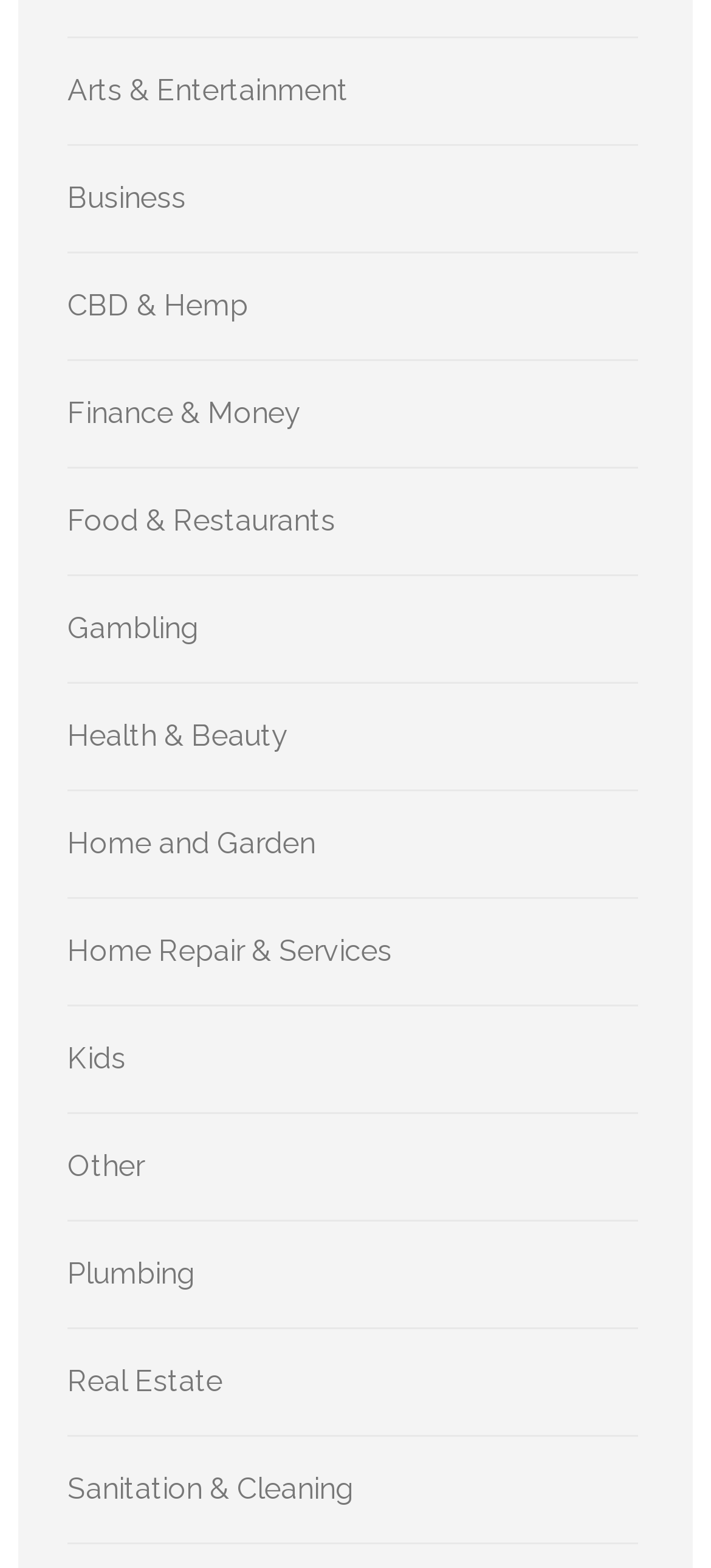What categories are available on this webpage?
Provide a detailed and well-explained answer to the question.

By analyzing the webpage, I can see that there are multiple categories available, including Arts & Entertainment, Business, CBD & Hemp, Finance & Money, and many more. These categories are presented as links, indicating that users can click on them to access related content.